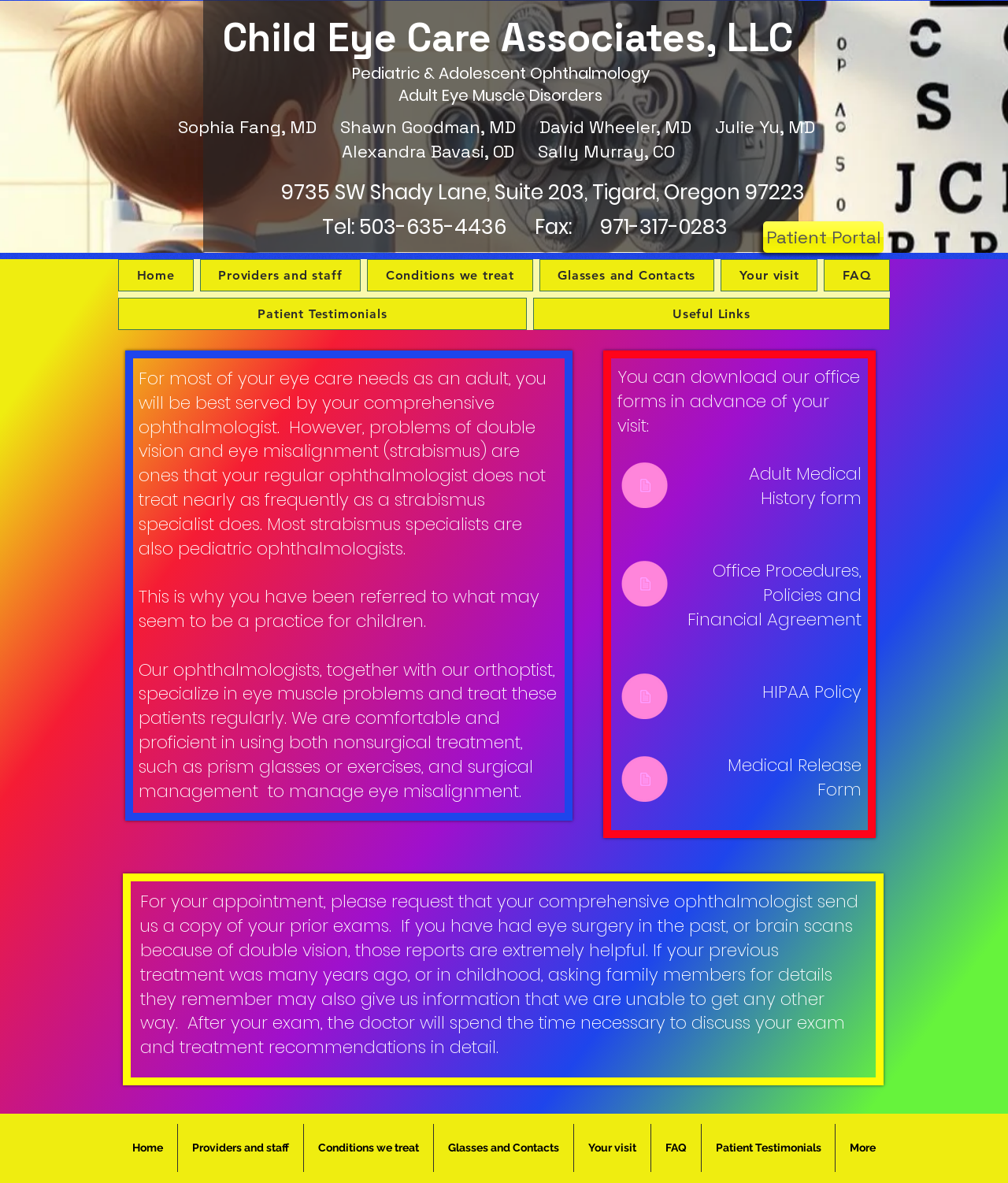Using the information in the image, could you please answer the following question in detail:
What is the address of the medical practice?

The address of the medical practice can be found in the static text element at the bottom of the webpage, which reads '9735 SW Shady Lane, Suite 203, Tigard, Oregon 97223'.